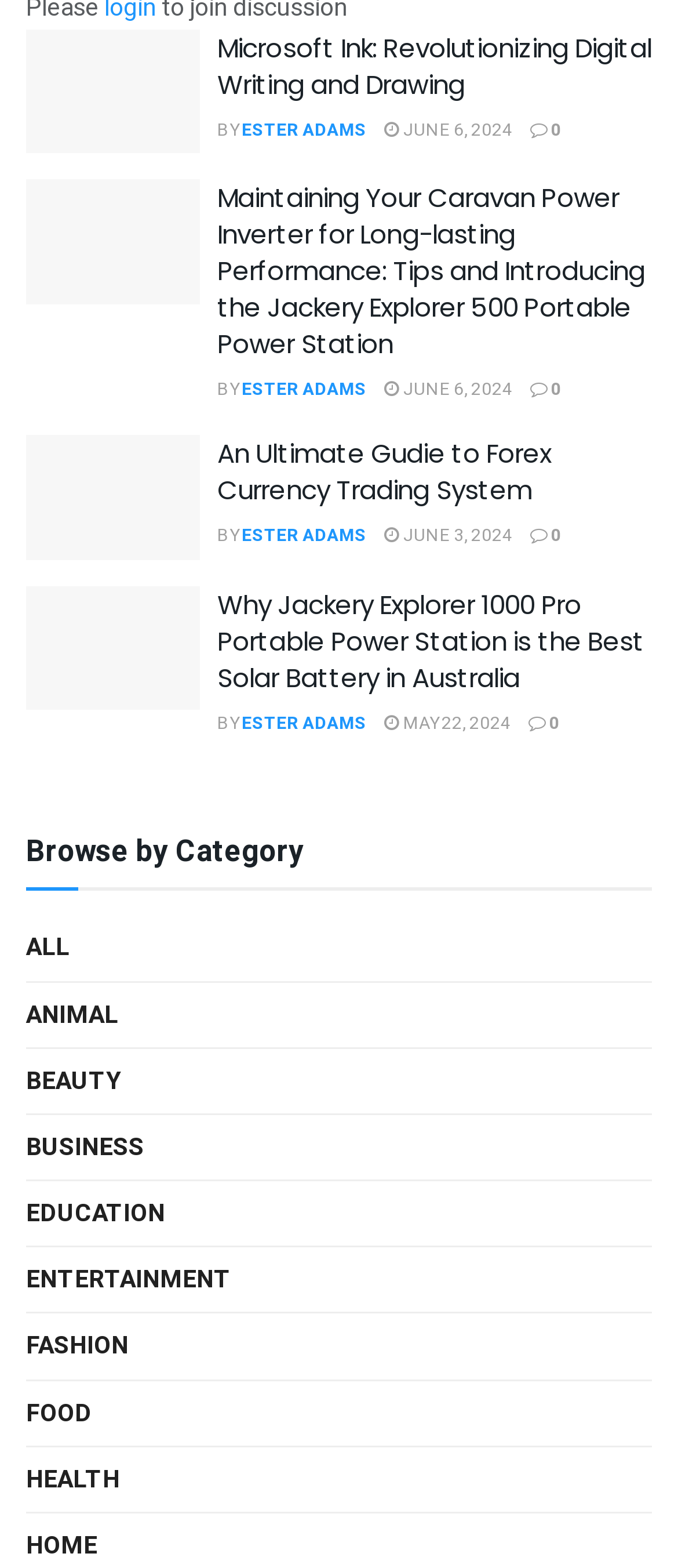Answer the question below with a single word or a brief phrase: 
Who is the author of the second article?

ESTER ADAMS